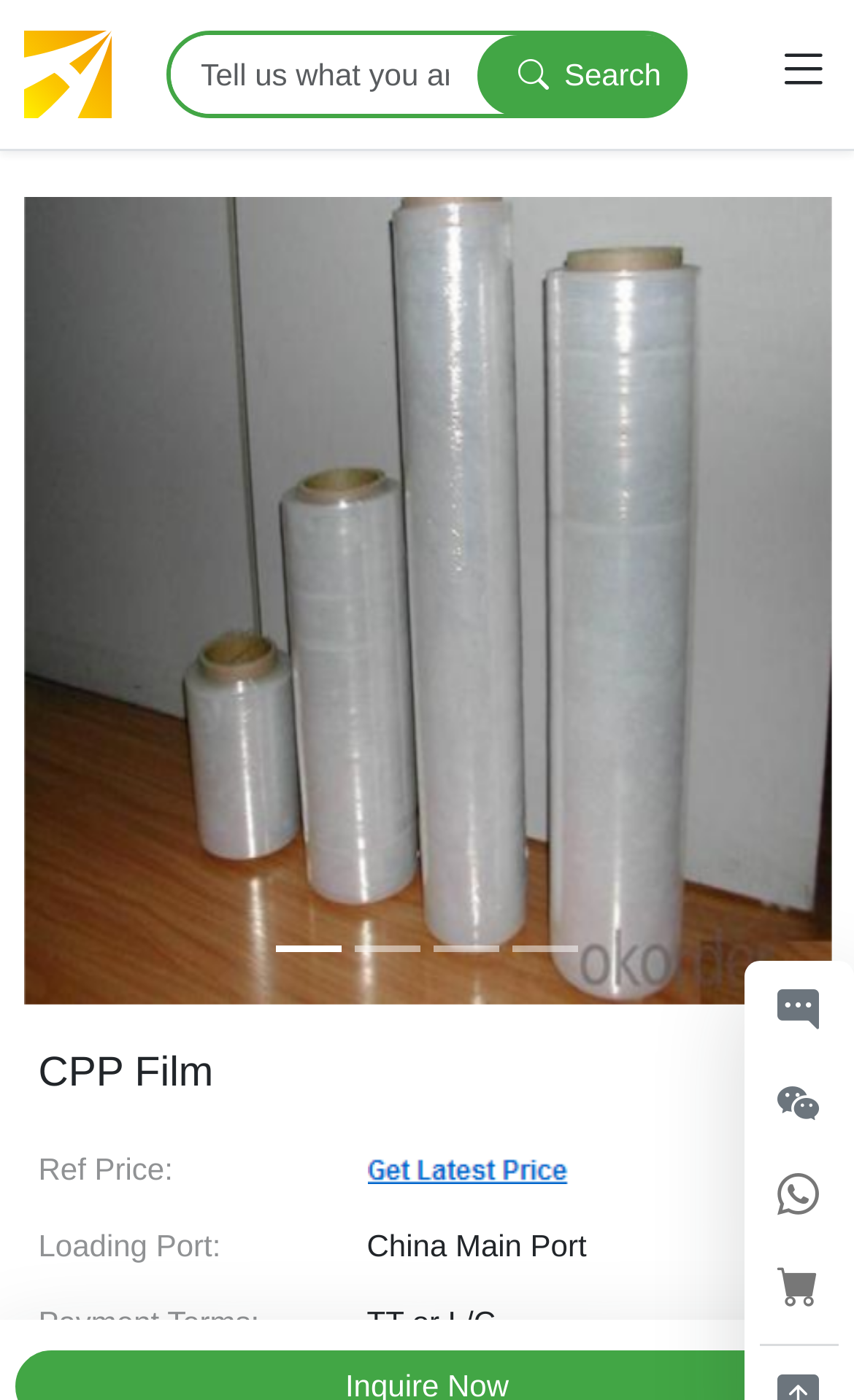How many slides are available?
Provide a one-word or short-phrase answer based on the image.

4